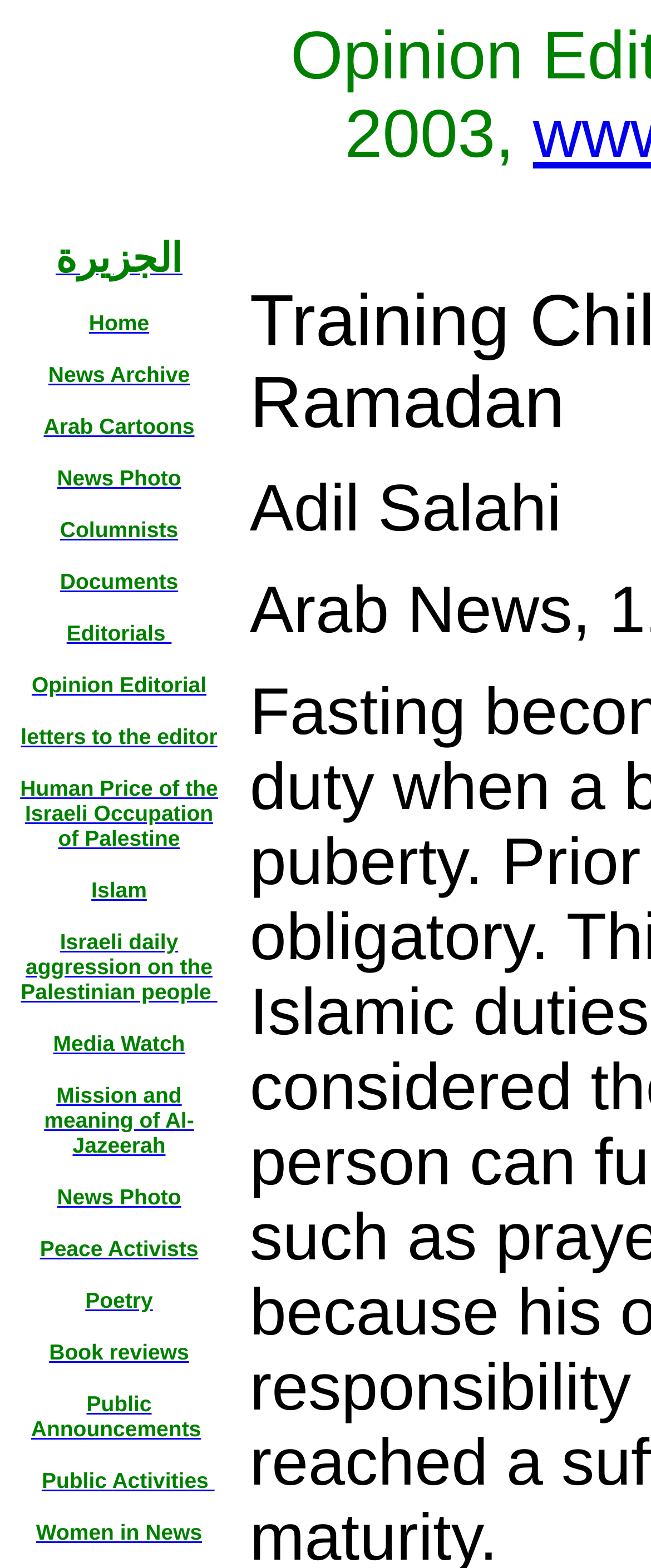Please specify the coordinates of the bounding box for the element that should be clicked to carry out this instruction: "Visit the Public Announcements page". The coordinates must be four float numbers between 0 and 1, formatted as [left, top, right, bottom].

[0.048, 0.886, 0.309, 0.92]